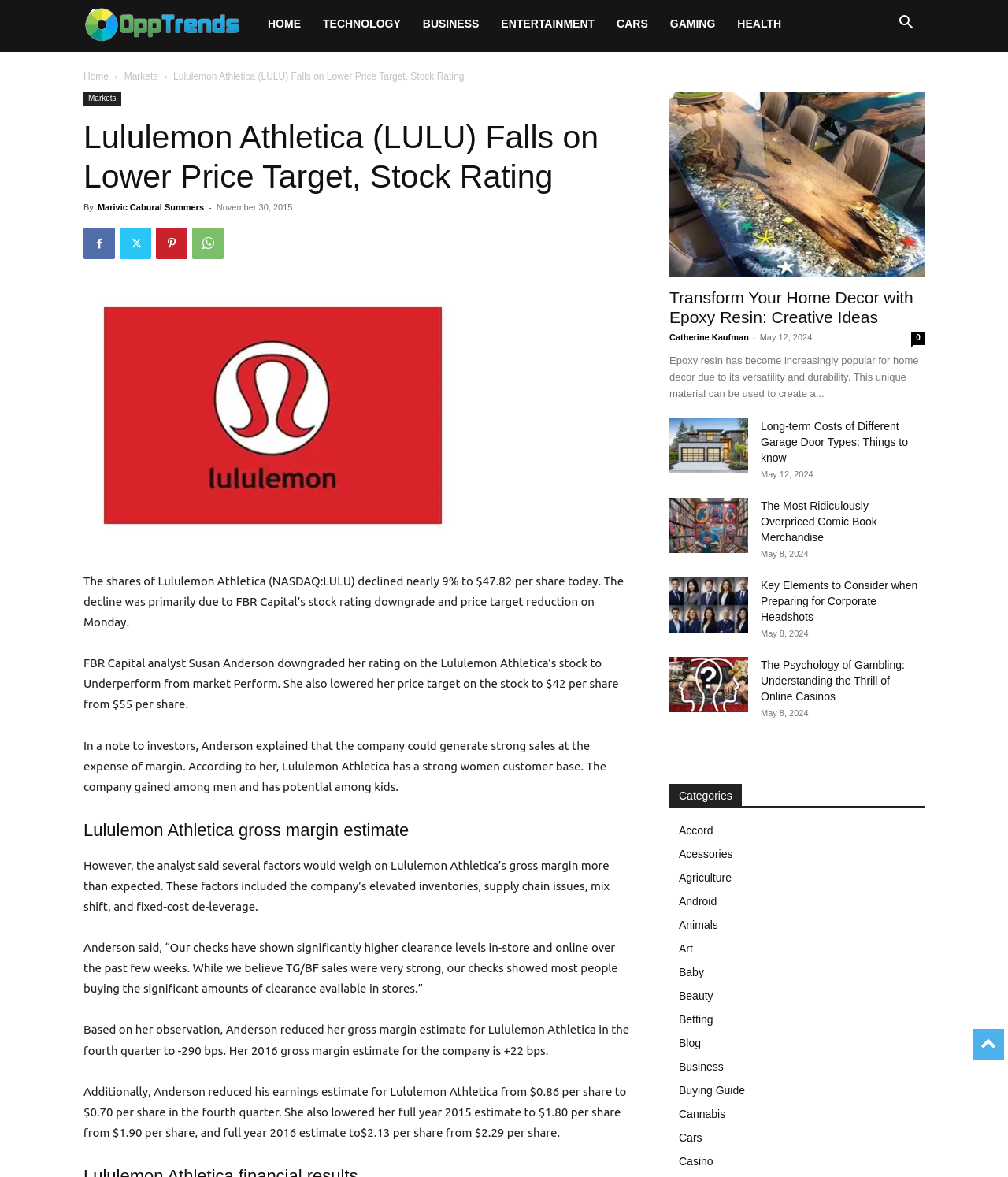Locate the bounding box of the UI element described in the following text: "Home".

[0.255, 0.0, 0.309, 0.04]